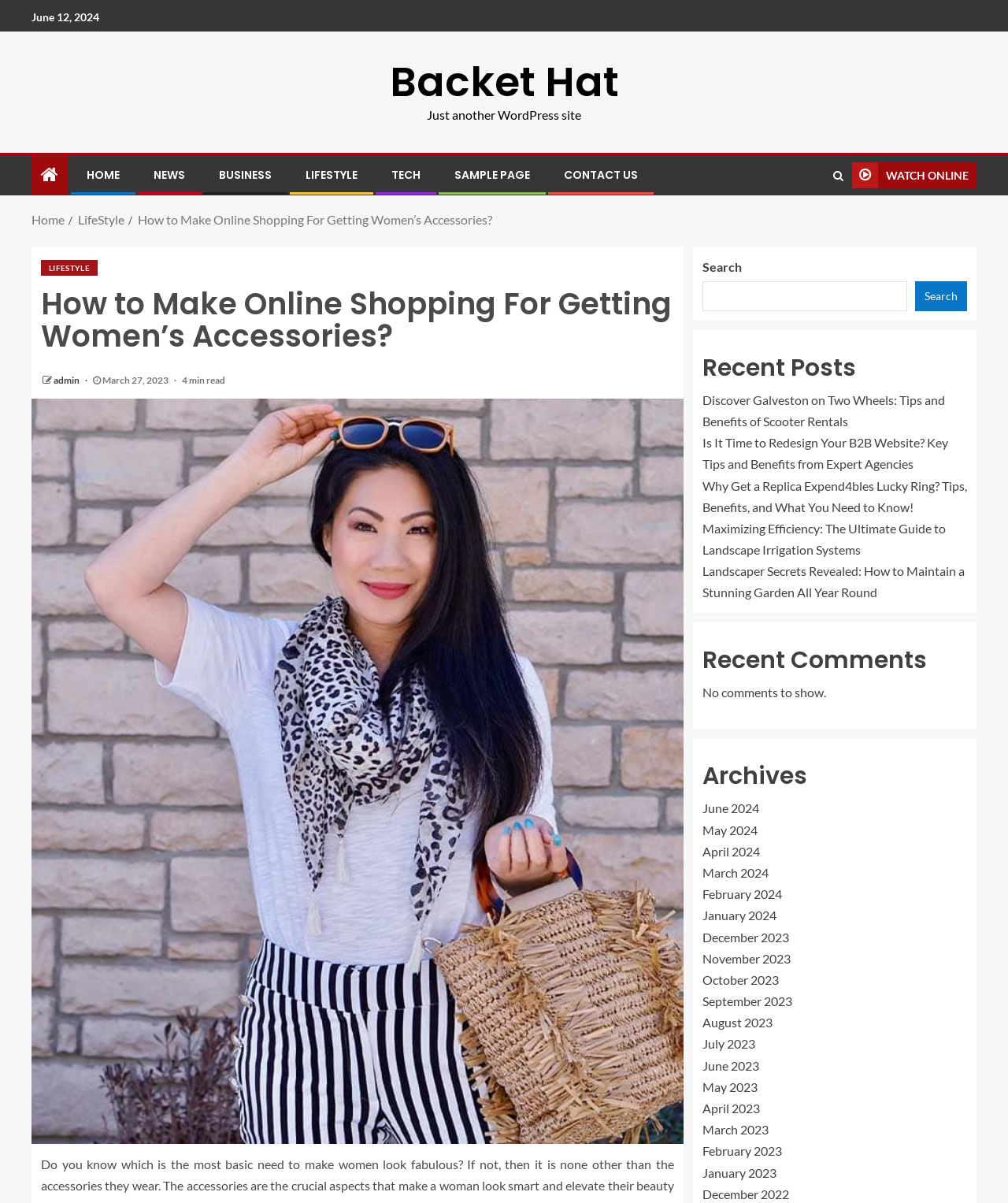What is the date of the current post?
Can you provide an in-depth and detailed response to the question?

I found the date of the current post by looking at the article section, where it says 'March 27, 2023' next to the author's name.